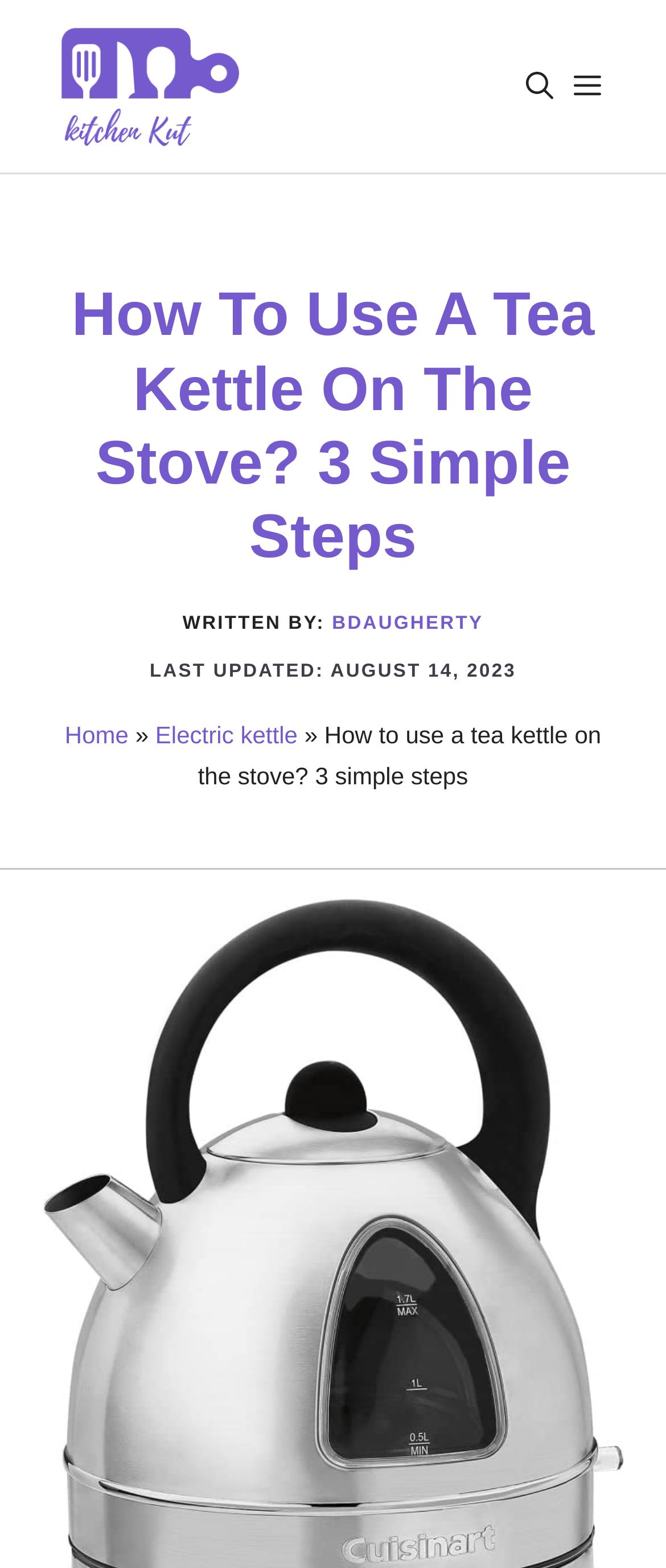Answer the following query with a single word or phrase:
Who wrote the article?

BDAUGHERTY